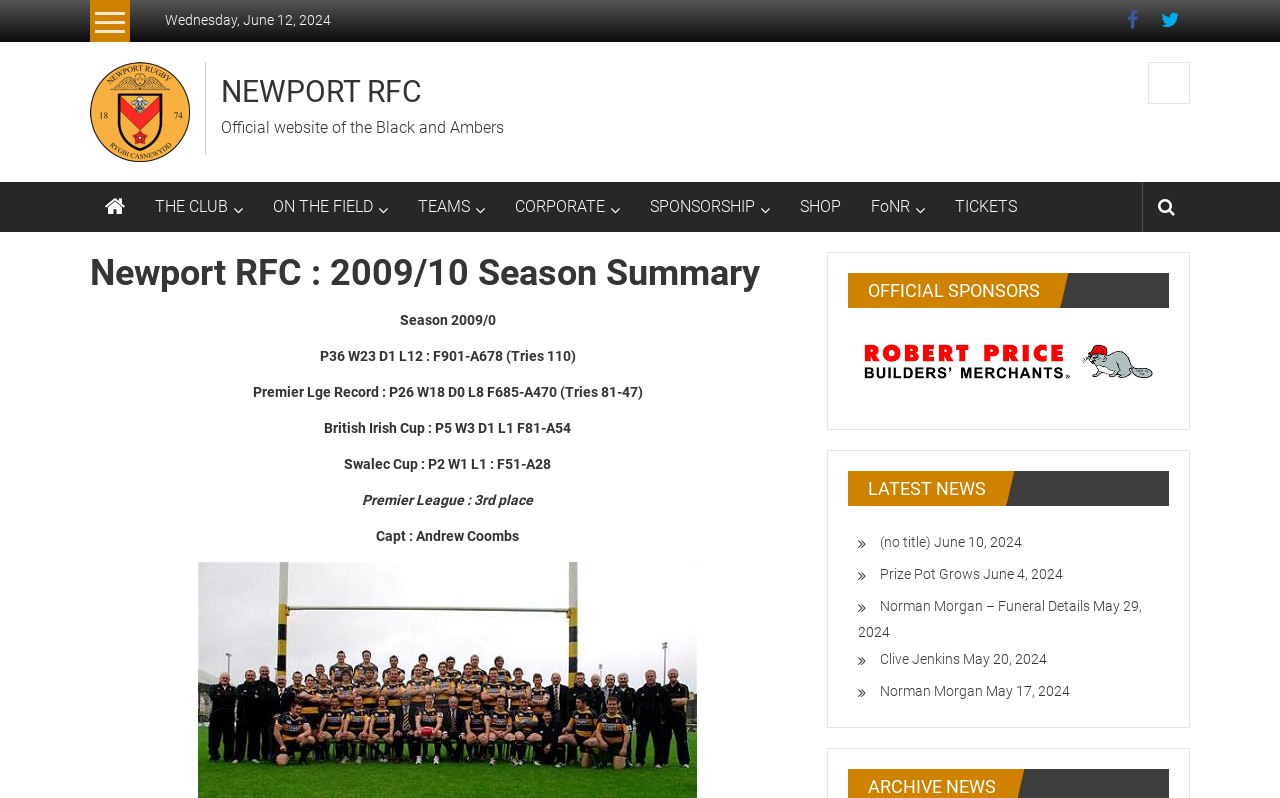What was the record of Newport RFC in the Premier League?
Based on the image, give a one-word or short phrase answer.

P26 W18 D0 L8 F685-A470